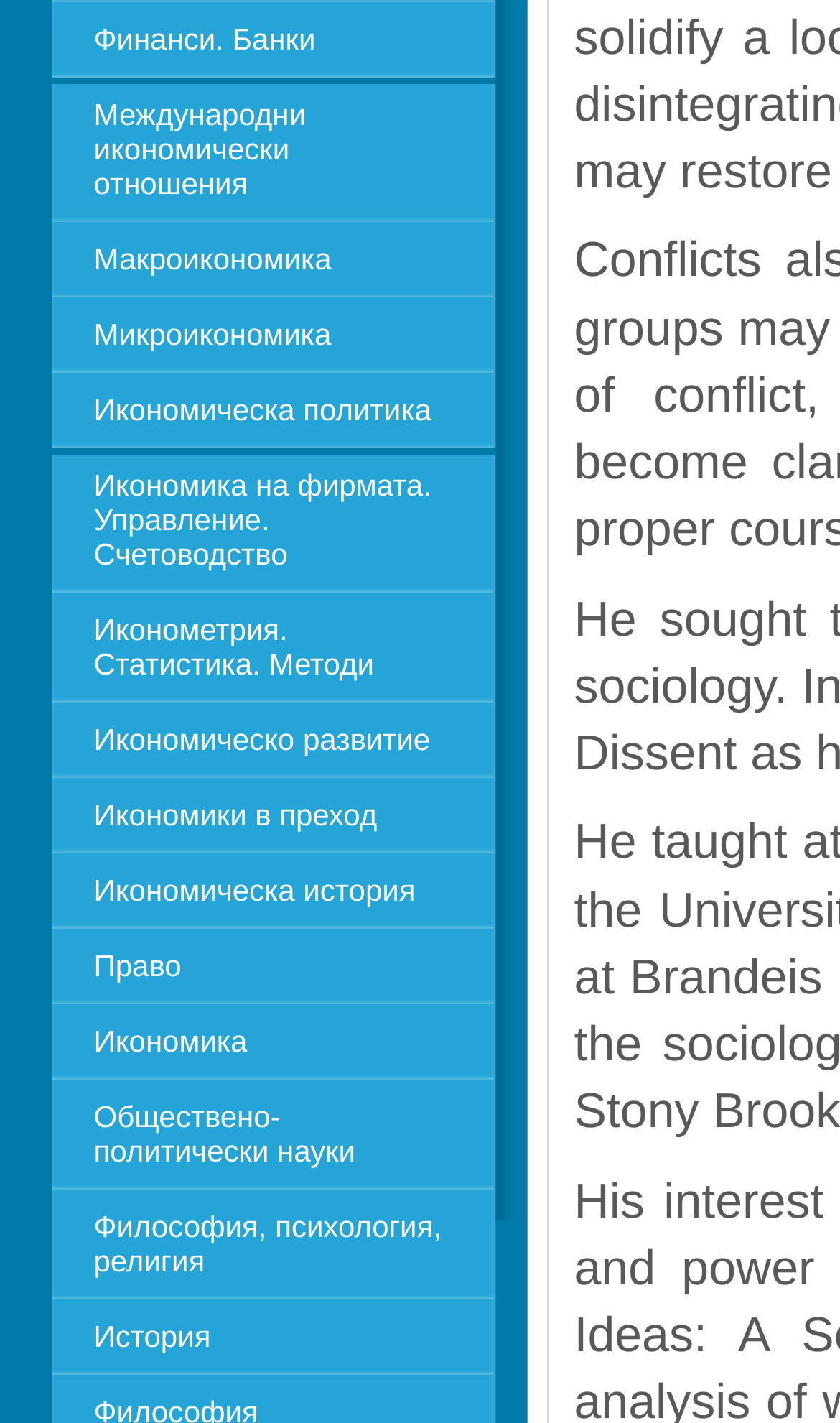Locate the bounding box coordinates of the element to click to perform the following action: 'View Международни икономически отношения'. The coordinates should be given as four float values between 0 and 1, in the form of [left, top, right, bottom].

[0.06, 0.056, 0.588, 0.153]